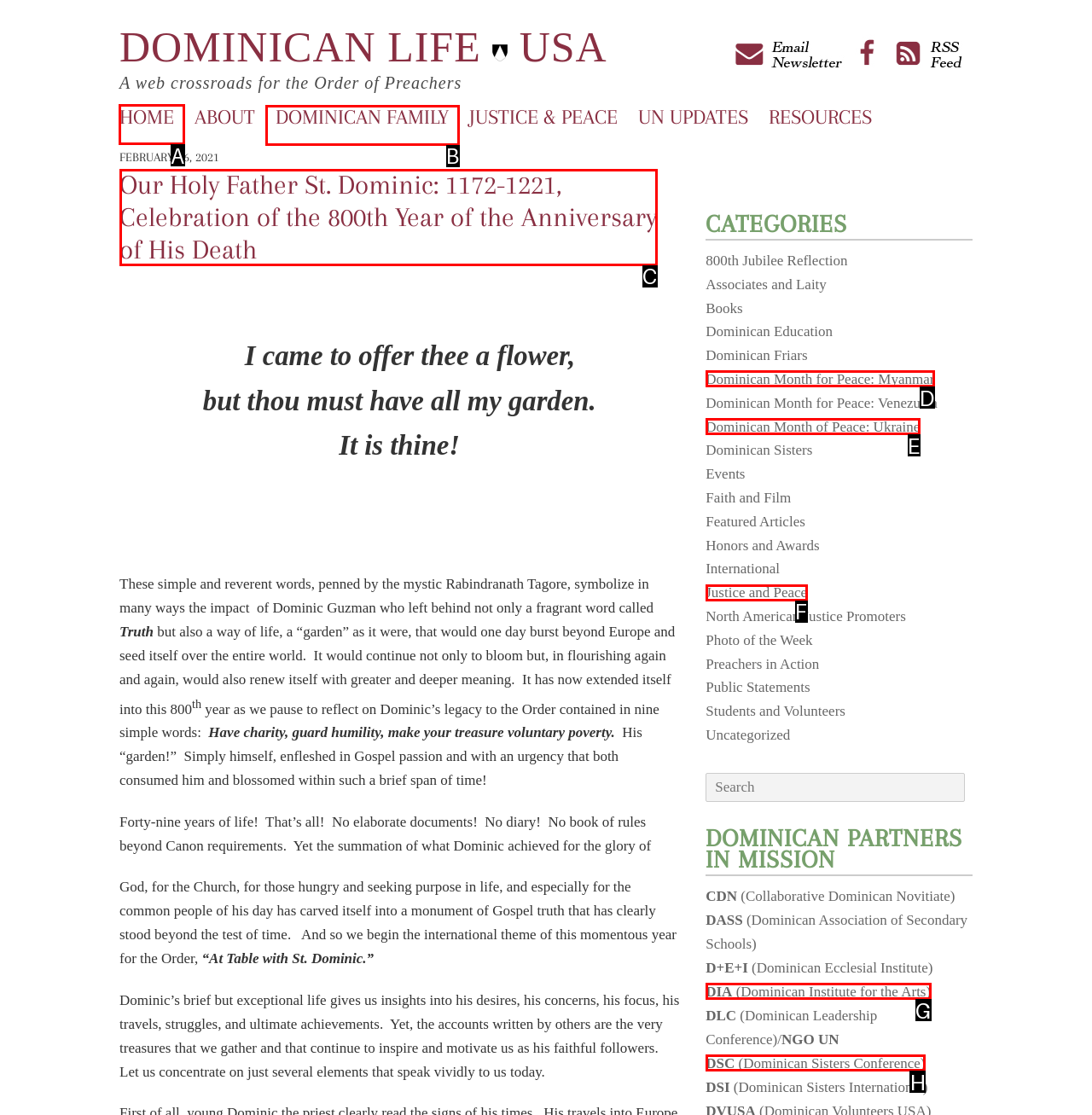Select the letter of the option that should be clicked to achieve the specified task: Visit the HOME page. Respond with just the letter.

A